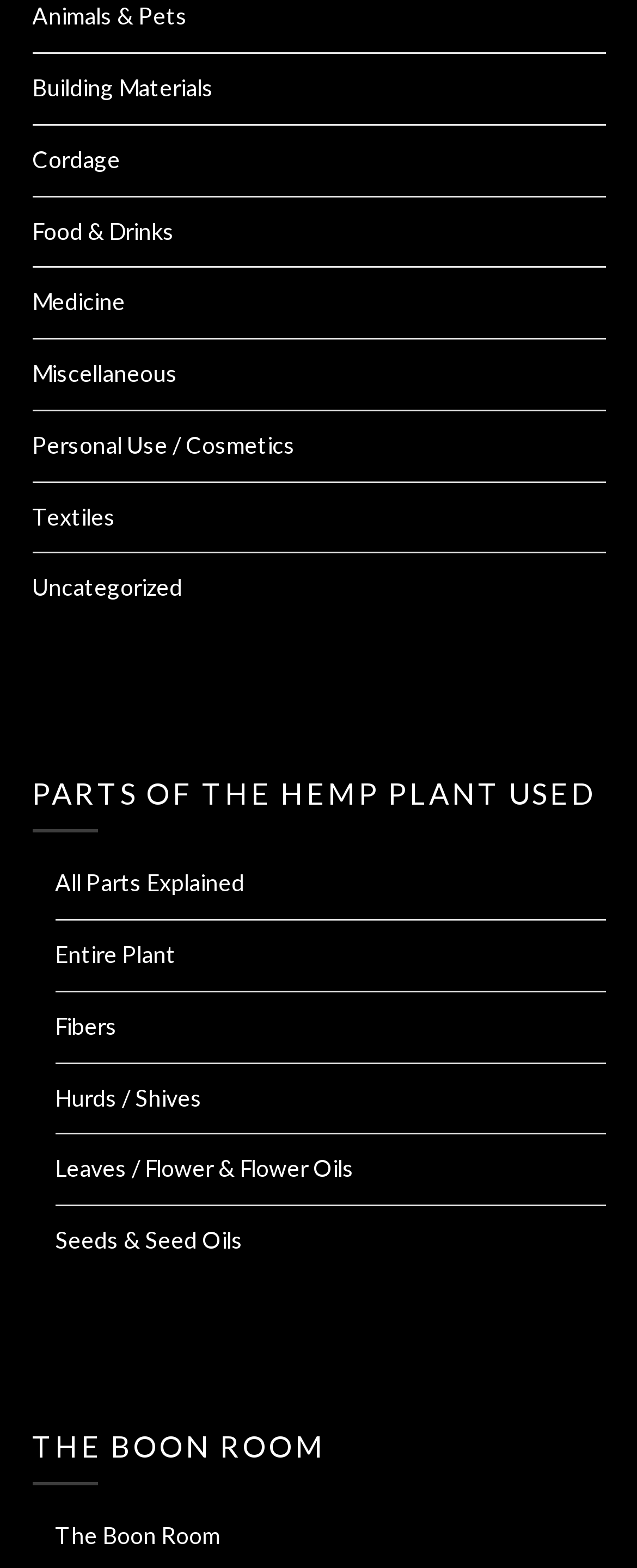Please identify the bounding box coordinates of the element that needs to be clicked to execute the following command: "Explore All Parts Explained". Provide the bounding box using four float numbers between 0 and 1, formatted as [left, top, right, bottom].

[0.086, 0.554, 0.383, 0.572]